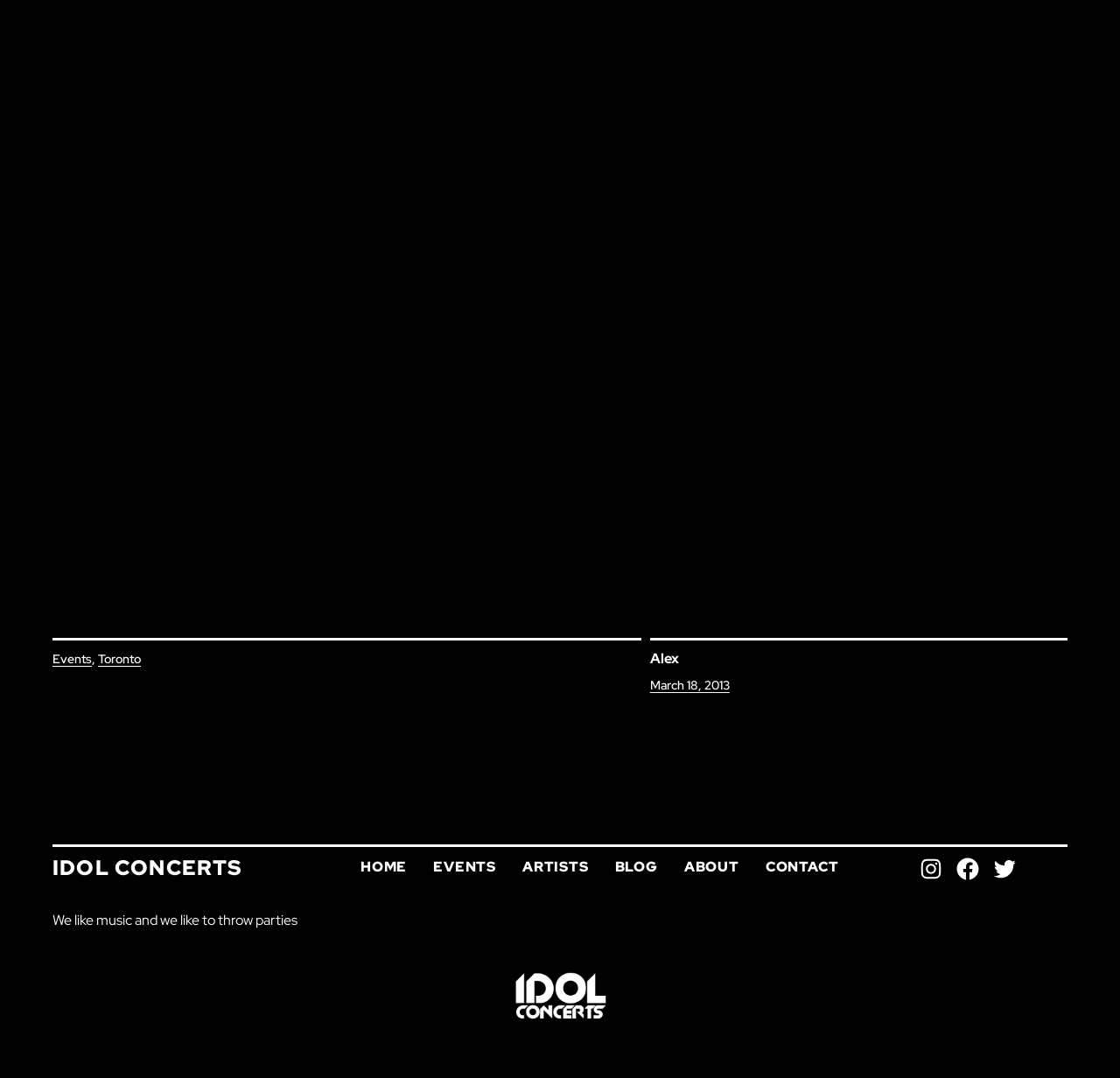What is the name of the person mentioned?
Can you offer a detailed and complete answer to this question?

The name 'Alex' is mentioned in the webpage, which can be found in the static text element with bounding box coordinates [0.58, 0.602, 0.606, 0.619].